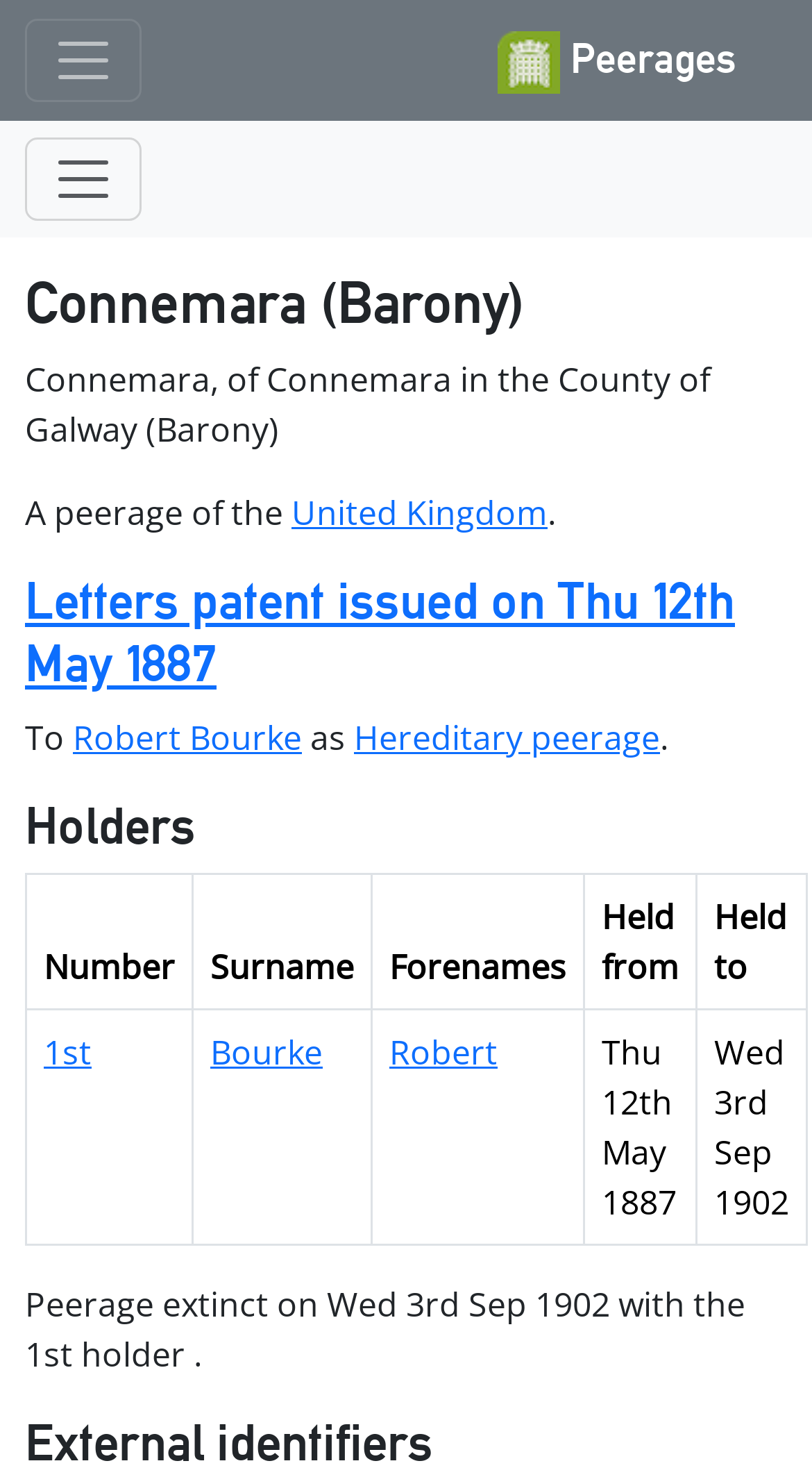What is the name of the peerage?
Can you give a detailed and elaborate answer to the question?

The name of the peerage can be found in the heading element 'Connemara (Barony)' which is located at the top of the webpage, indicating that the webpage is about the peerage of Connemara (Barony).